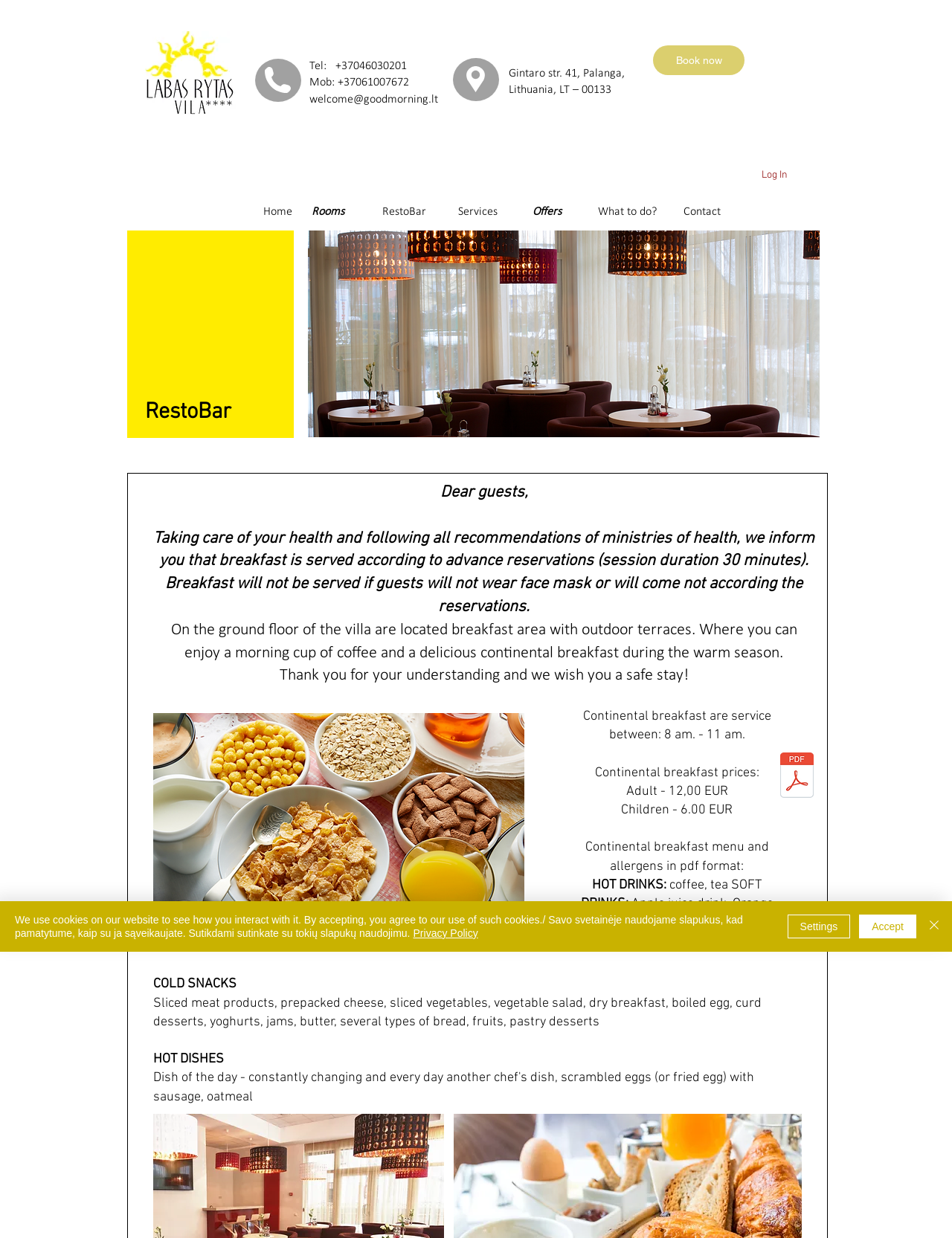What is the price of continental breakfast for children?
Using the visual information, respond with a single word or phrase.

6.00 EUR